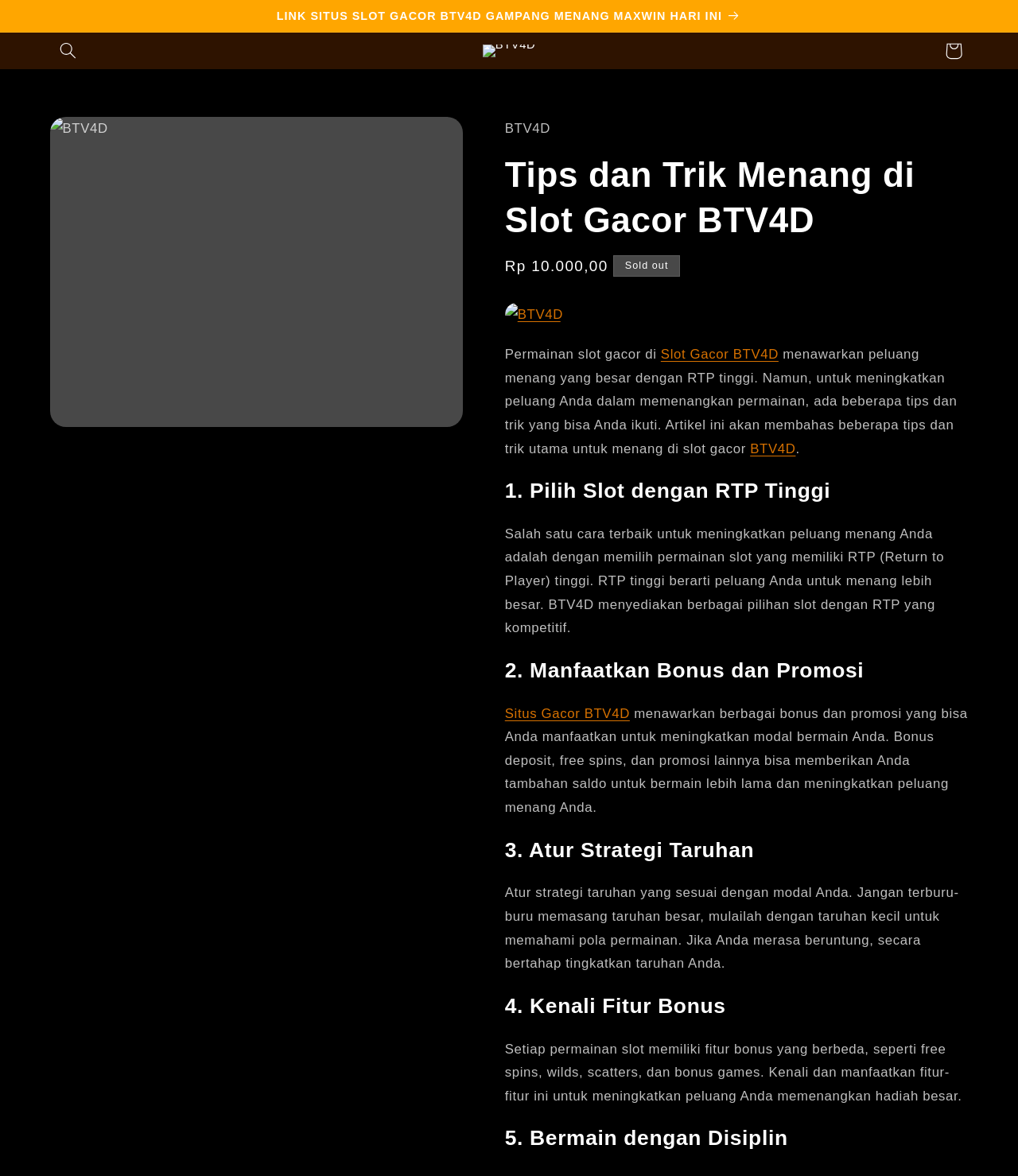Offer an extensive depiction of the webpage and its key elements.

The webpage is about tips and tricks for winning at slot games on BTV4D, a platform that offers high RTP (Return to Player) slots. At the top, there is an announcement section with a link to the BTV4D website. Below it, there is a search button and a cart button with a popup dialog.

On the left side, there is a gallery viewer section with an image of BTV4D and a link to skip to product information. On the right side, there is a section with a heading "Tips dan Trik Menang di Slot Gacor BTV4D" (Tips and Tricks for Winning at Slot Gacor BTV4D). Below it, there is a section with regular price information, sold-out status, and a link to BTV4D.

The main content of the webpage is divided into five sections, each with a heading and a brief description. The sections are: "1. Pilih Slot dengan RTP Tinggi" (Choose Slots with High RTP), "2. Manfaatkan Bonus dan Promosi" (Take Advantage of Bonuses and Promotions), "3. Atur Strategi Taruhan" (Set a Betting Strategy), "4. Kenali Fitur Bonus" (Know the Bonus Features), and "5. Bermain dengan Disiplin" (Play with Discipline). Each section provides tips and tricks for winning at slot games on BTV4D.

There are several images of BTV4D throughout the webpage, and multiple links to the BTV4D website. The overall content of the webpage is informative, providing readers with strategies and tips for winning at slot games on BTV4D.